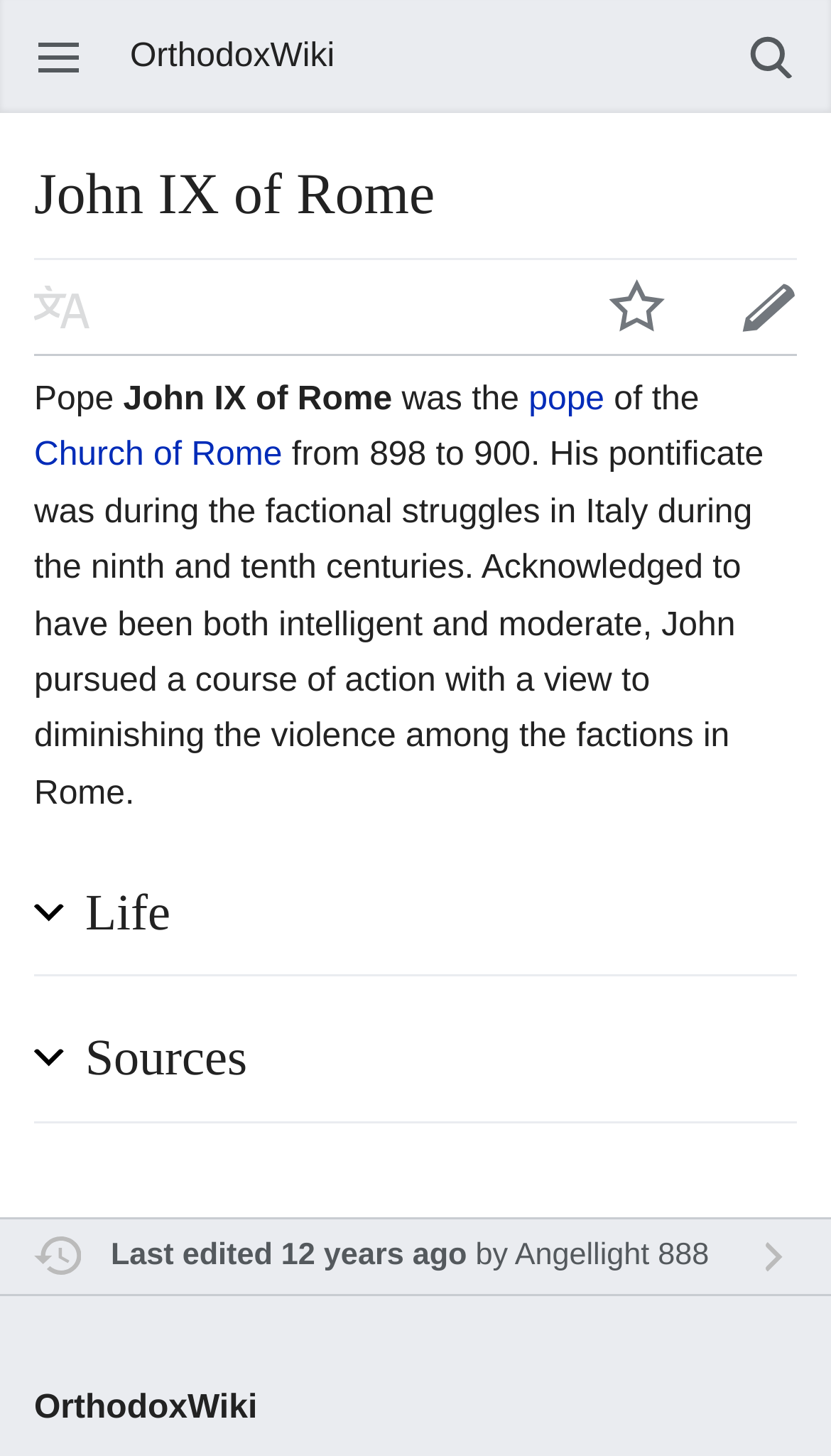Please determine the bounding box coordinates of the area that needs to be clicked to complete this task: 'Read about Pope'. The coordinates must be four float numbers between 0 and 1, formatted as [left, top, right, bottom].

[0.636, 0.262, 0.727, 0.287]